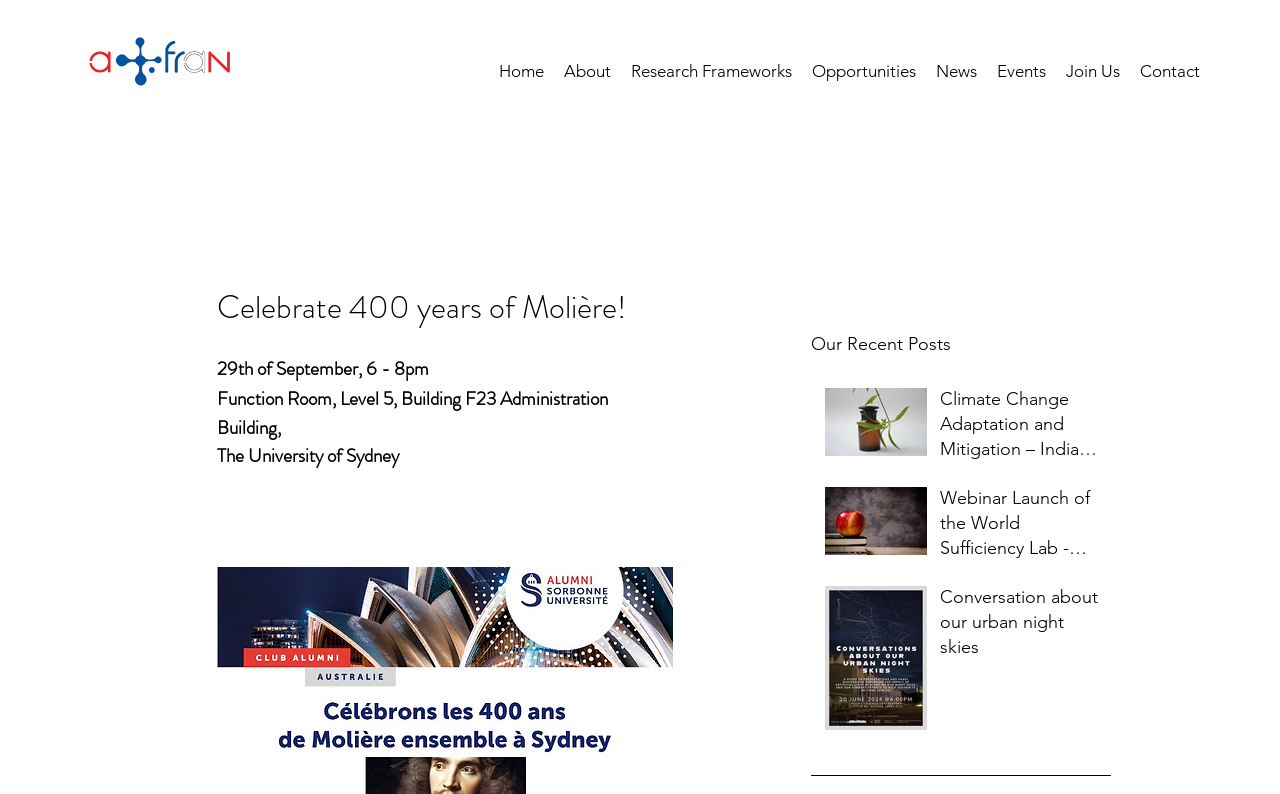Answer the question briefly using a single word or phrase: 
How many navigation links are there?

8